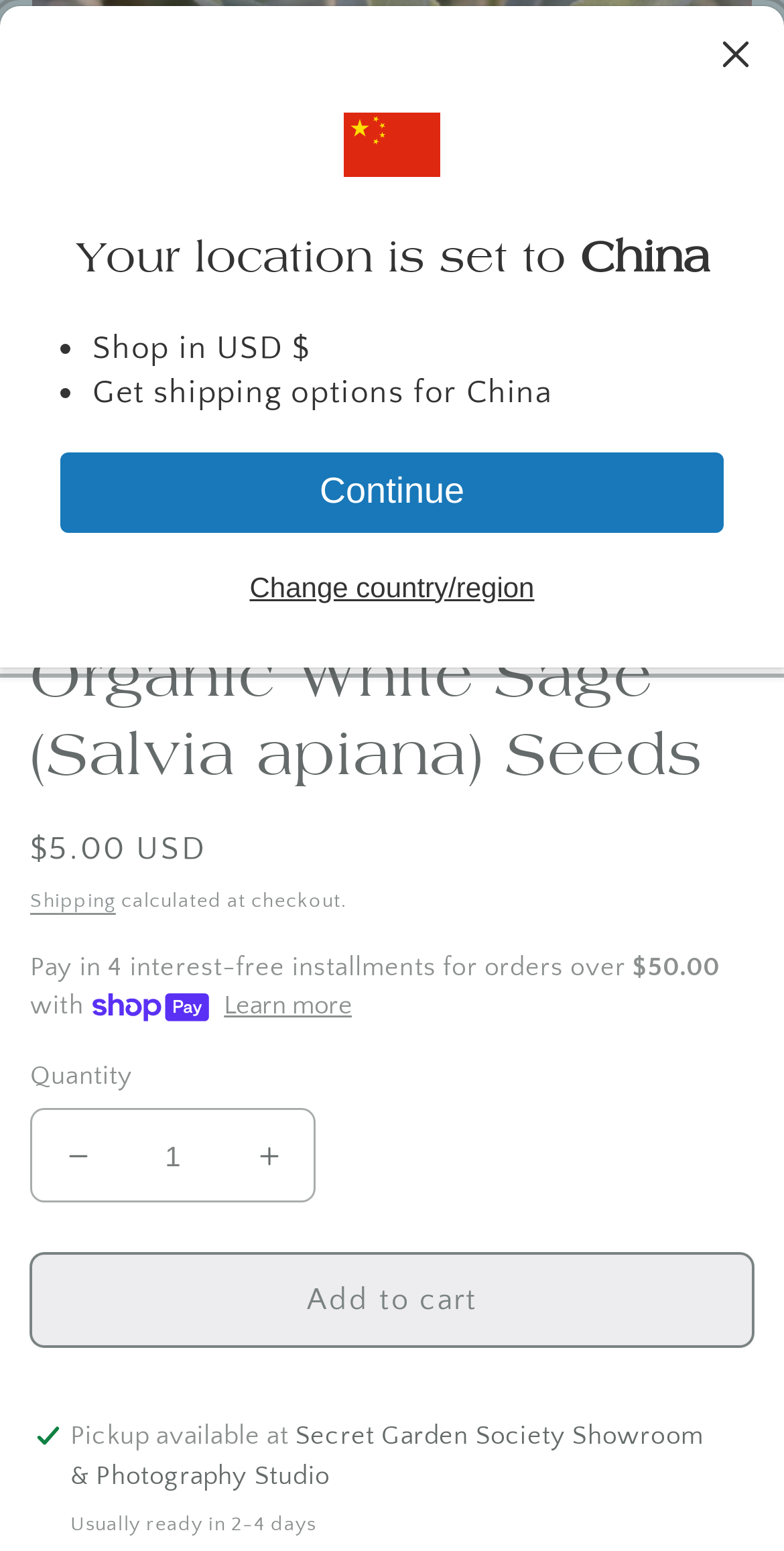Locate the bounding box of the UI element described in the following text: "Change country/region".

[0.318, 0.367, 0.682, 0.392]